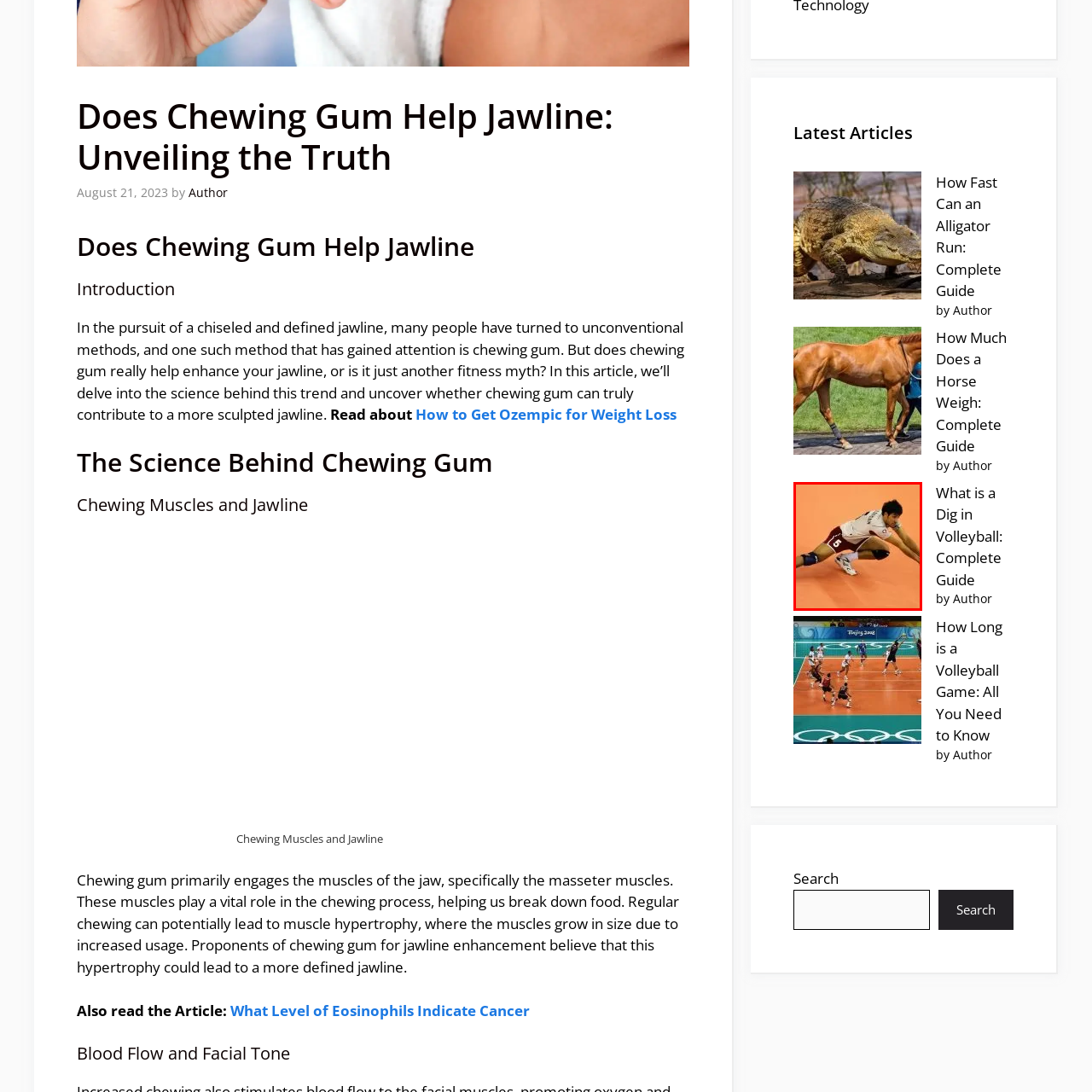Provide an in-depth caption for the image inside the red boundary.

In this dynamic volleyball scene, a player is captured mid-action as he stretches to make a critical dig. Wearing a white jersey with red accents and the number "5" displayed prominently, he demonstrates impressive agility and focus. His body is fully extended towards the ground, and his knee pads indicate his readiness for intense play. The orange court backdrop enhances the vibrant atmosphere of competitive volleyball, showcasing the player's determination and skill in a fast-paced match. This moment is part of an article that explores volleyball techniques, specifically focusing on defensive maneuvers such as the dig.